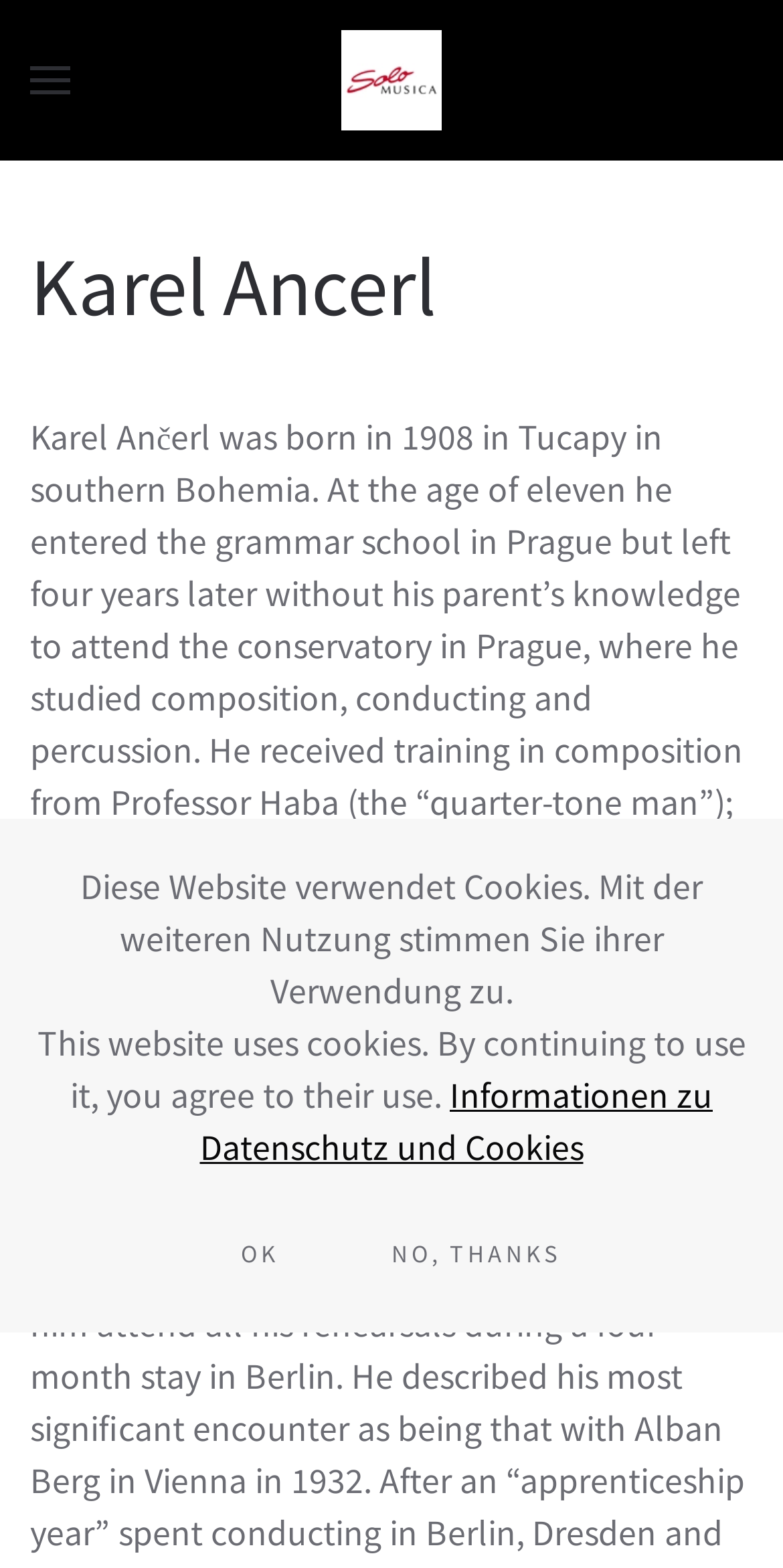Give a comprehensive overview of the webpage, including key elements.

The webpage is about Karel Ancerl, a German topic. At the top left corner, there is a button to open a menu, accompanied by a small image. Next to it, on the top right corner, is a link to go back to the home page. Below the menu button, there is a heading that displays the name "Karel Ancerl" in a prominent font size.

In the middle of the page, there is a notification bar that spans across the page, informing users that the website uses cookies and asking for their consent. The notification bar contains two paragraphs of text, one in German and the other in English, explaining the use of cookies. Below the notification text, there are two buttons, "OK" and "NO, THANKS", allowing users to respond to the cookie notification.

At the top of the page, there is also a link to skip to the main content, located above the menu button.